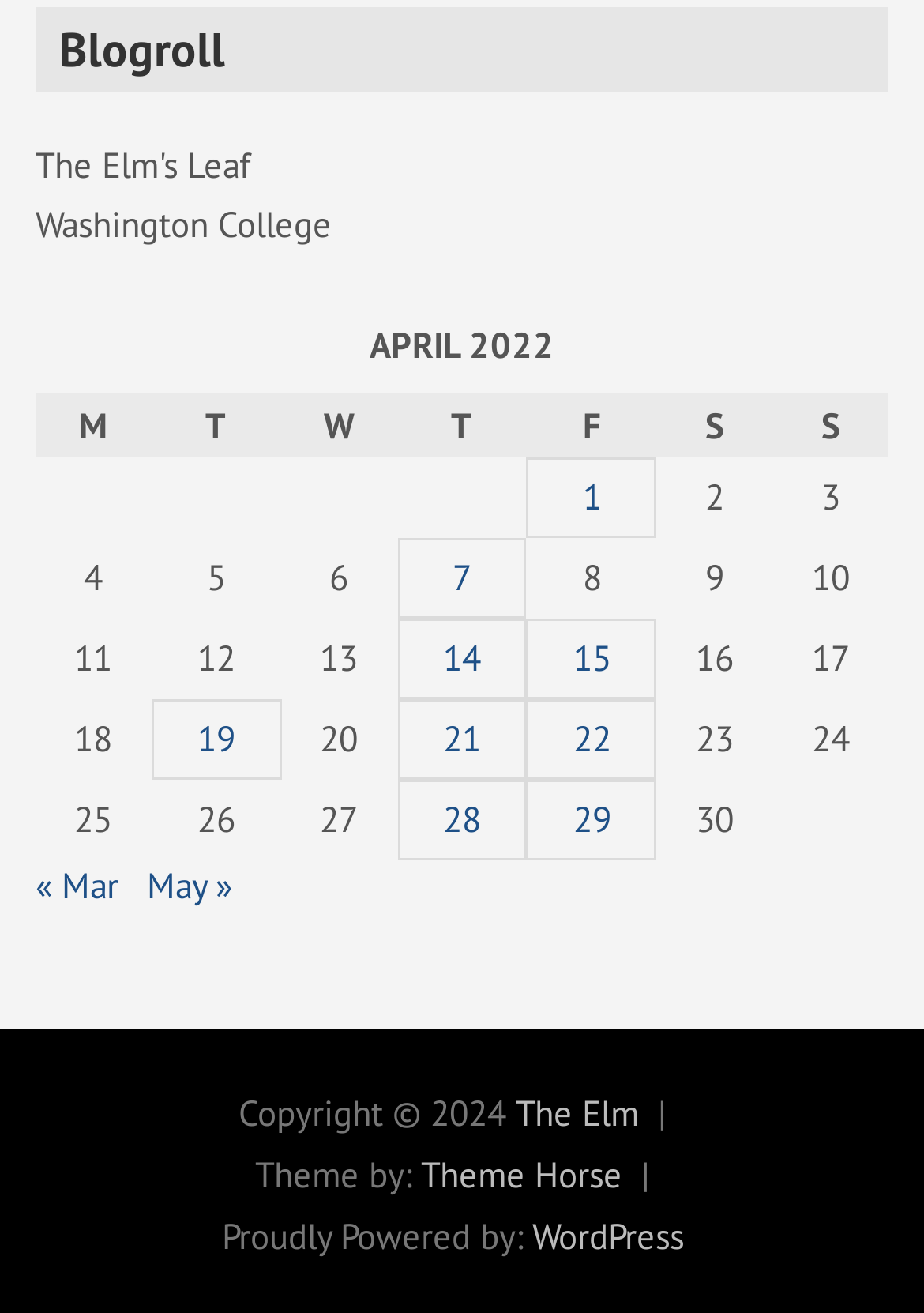Find the bounding box coordinates of the element I should click to carry out the following instruction: "Visit The Elm".

[0.558, 0.83, 0.691, 0.865]